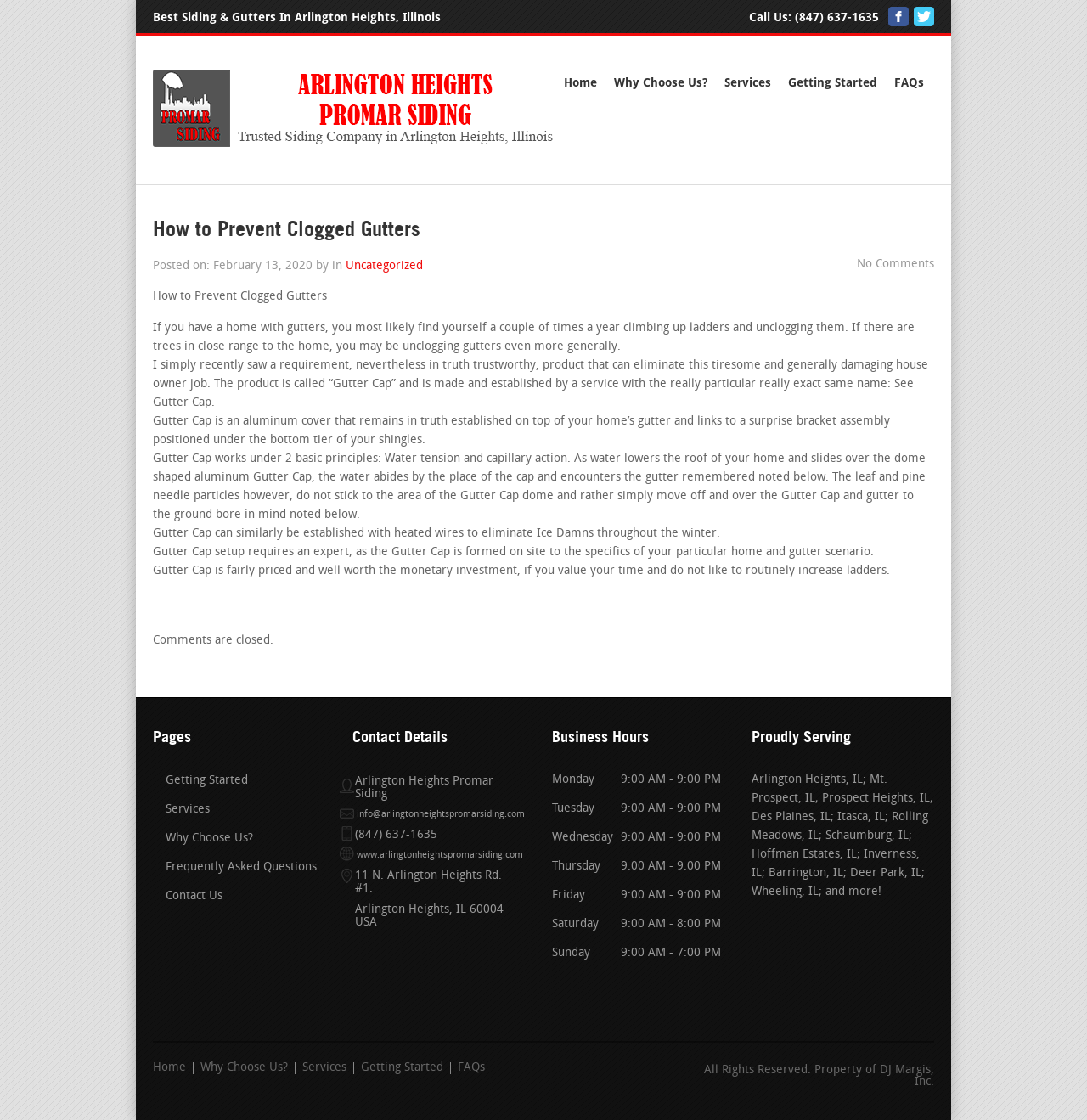Locate the bounding box coordinates of the element you need to click to accomplish the task described by this instruction: "View the business hours".

[0.508, 0.65, 0.676, 0.666]